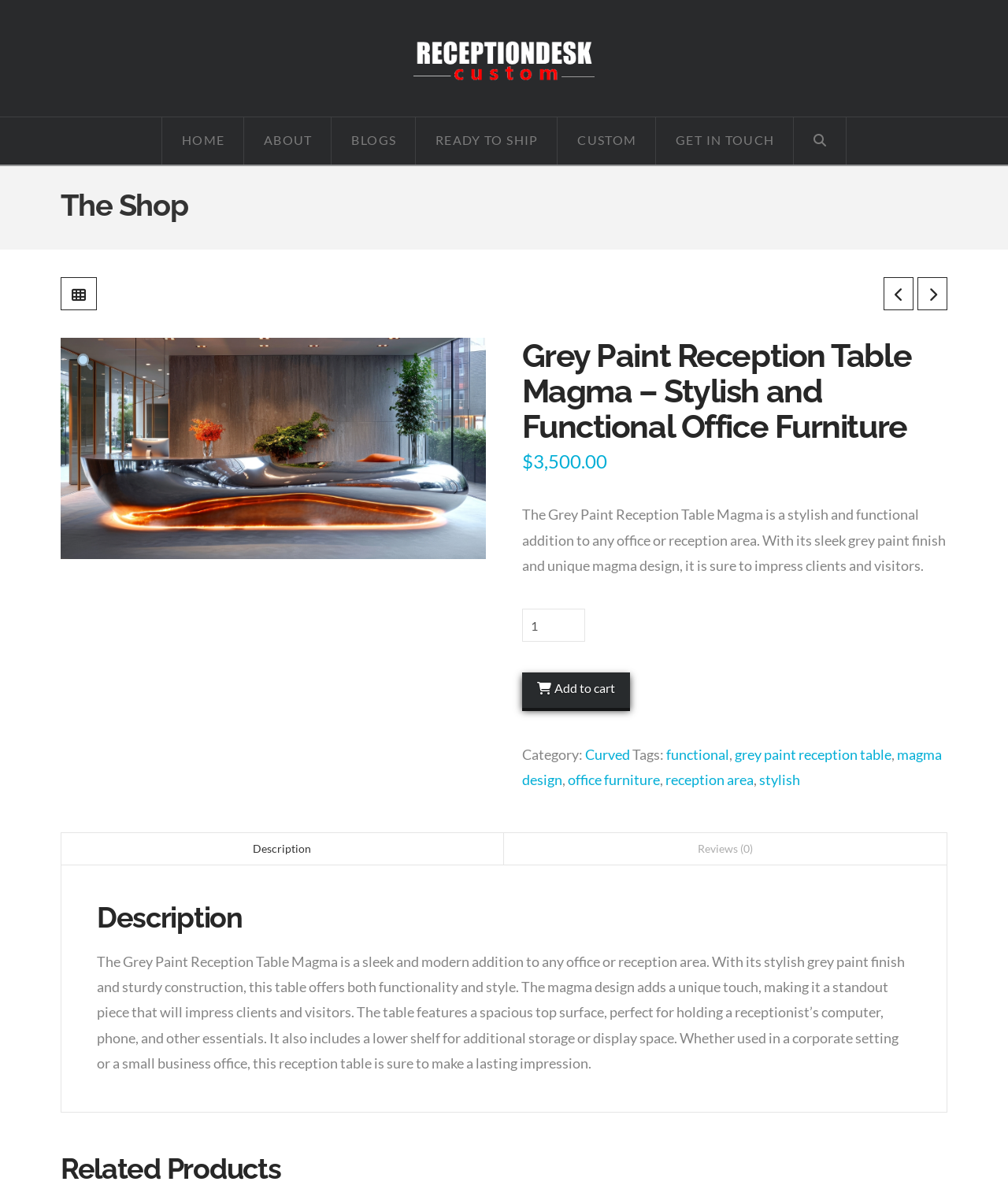What is the design of the reception table?
Answer the question with just one word or phrase using the image.

Magma design